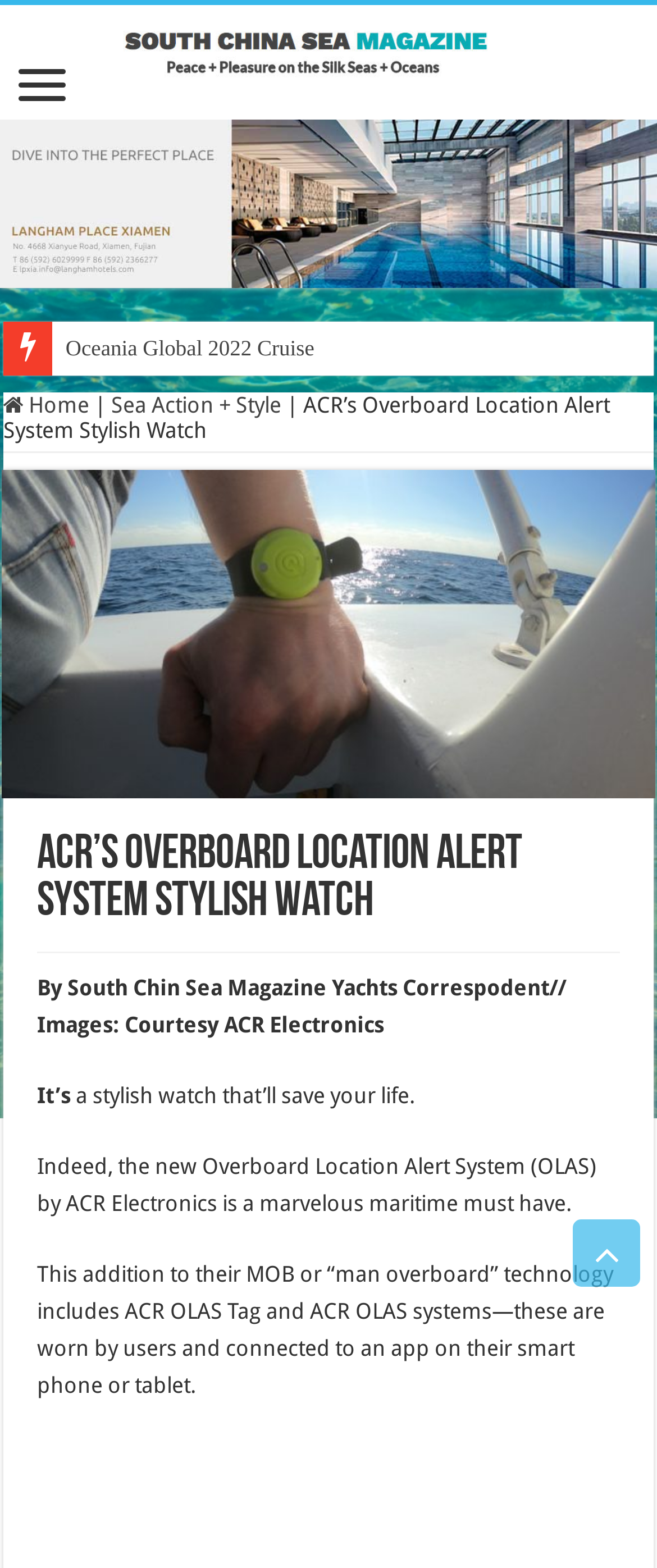Given the description title="LANGHAM PLACE XIAMEN", predict the bounding box coordinates of the UI element. Ensure the coordinates are in the format (top-left x, top-left y, bottom-right x, bottom-right y) and all values are between 0 and 1.

[0.0, 0.121, 1.0, 0.137]